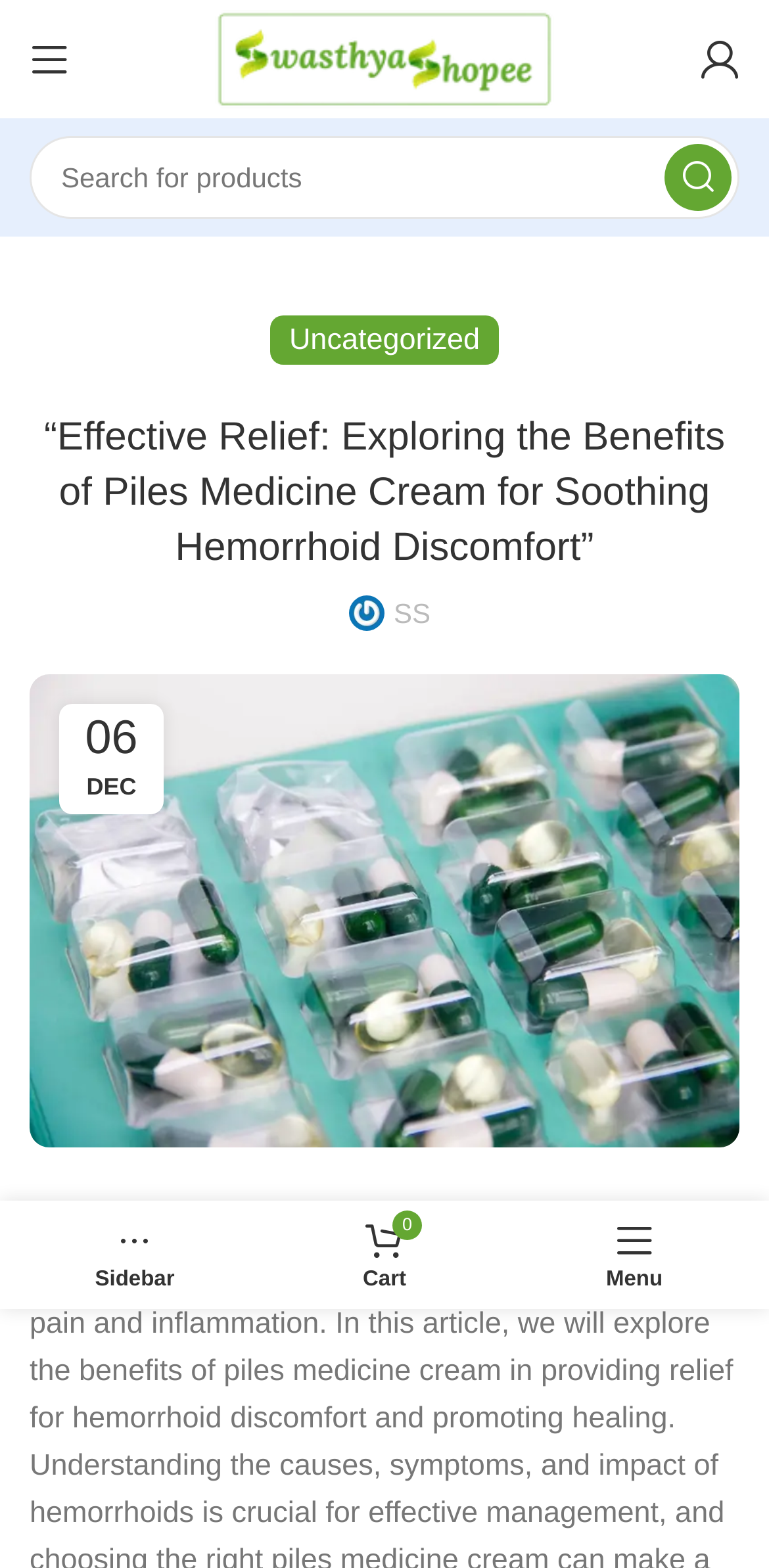Could you indicate the bounding box coordinates of the region to click in order to complete this instruction: "Search for something".

[0.038, 0.087, 0.962, 0.14]